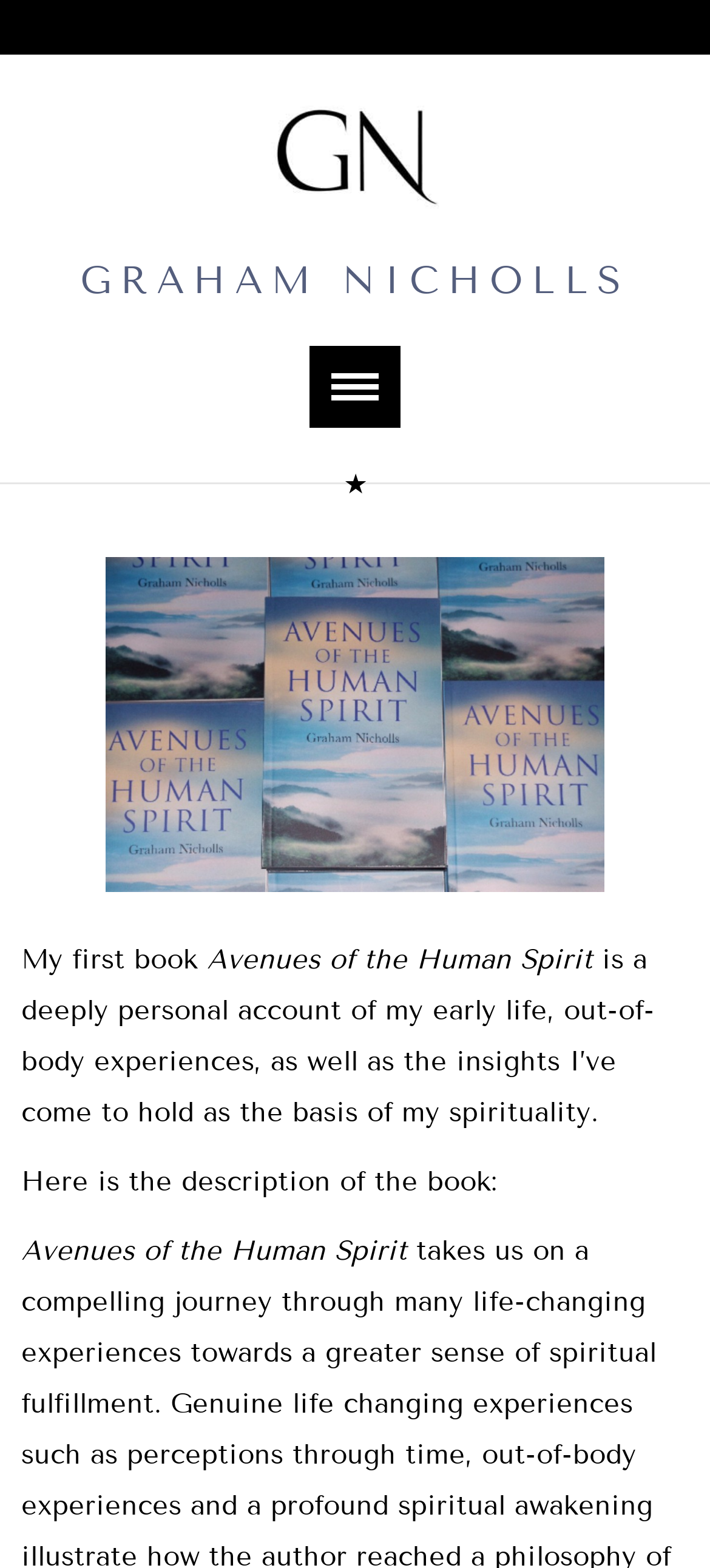Is there an image on the webpage?
Answer the question with a single word or phrase, referring to the image.

Yes